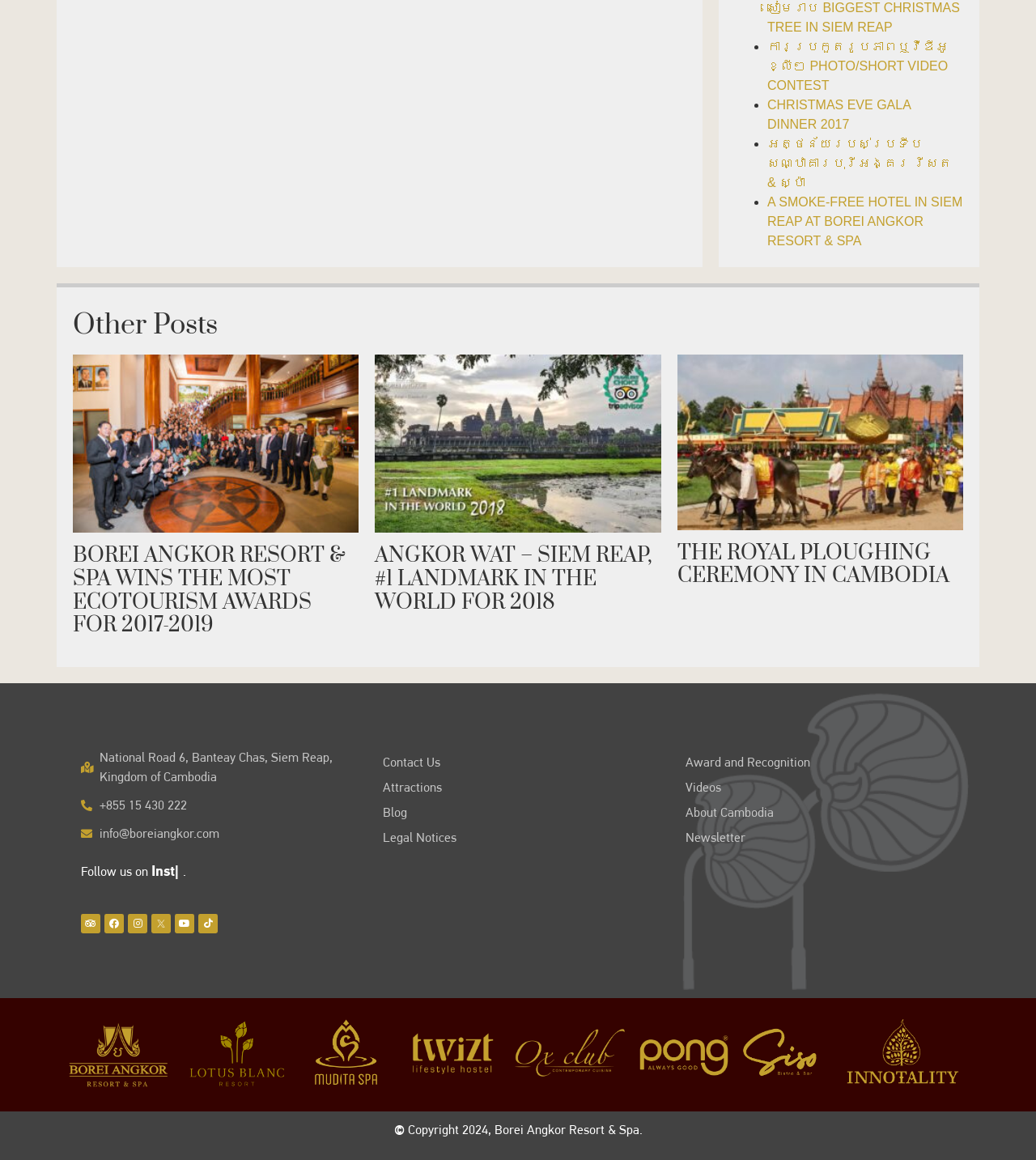How can users contact the resort?
Please give a detailed and elaborate answer to the question based on the image.

I found the answer by looking at the links and text at the bottom of the webpage, which provide a phone number, email address, and a 'Contact Us' link, suggesting that users can contact the resort through these means.